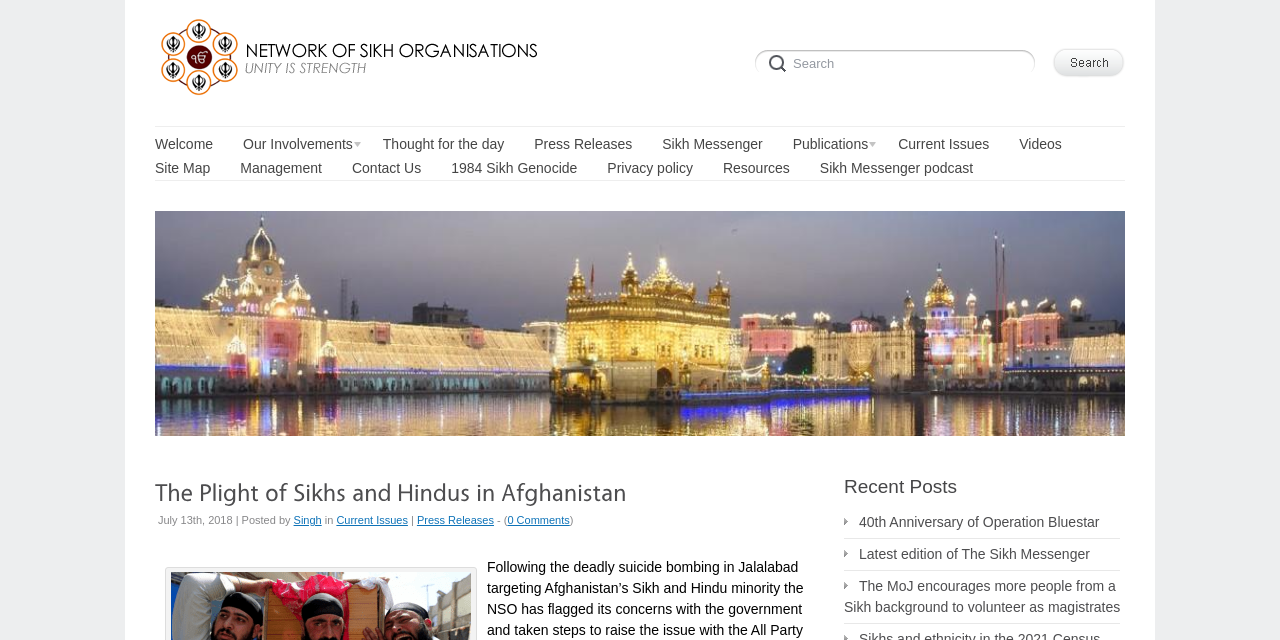Deliver a detailed narrative of the webpage's visual and textual elements.

The webpage is titled "Where Unity Is Strength" and appears to be the website of the "Network Of Sikh Organisations". At the top left, there is a logo image of the organization, accompanied by a link to the organization's name. 

To the right of the logo, there is a search box with a "Search" button next to it. Below the search box, there is a horizontal navigation menu with links to various sections of the website, including "Welcome", "Our Involvements", "Thought for the day", "Press Releases", "Sikh Messenger", "Publications", "Current Issues", "Videos", and "Site Map".

Below the navigation menu, there is a large header image that spans the width of the page. Underneath the header image, there is a prominent heading that reads "The Plight of Sikhs and Hindus in Afghanistan", which is a link to a specific article or page. This heading is accompanied by several small canvas elements, possibly indicating a graphical or interactive element.

Below the heading, there is a paragraph of text that includes the date "July 13th, 2018" and links to the author "Singh" and categories "Current Issues" and "Press Releases". 

On the right side of the page, there is a section titled "Recent Posts" with links to three recent articles or news items, including "40th Anniversary of Operation Bluestar", "Latest edition of The Sikh Messenger", and "The MoJ encourages more people from a Sikh background to volunteer as magistrates".